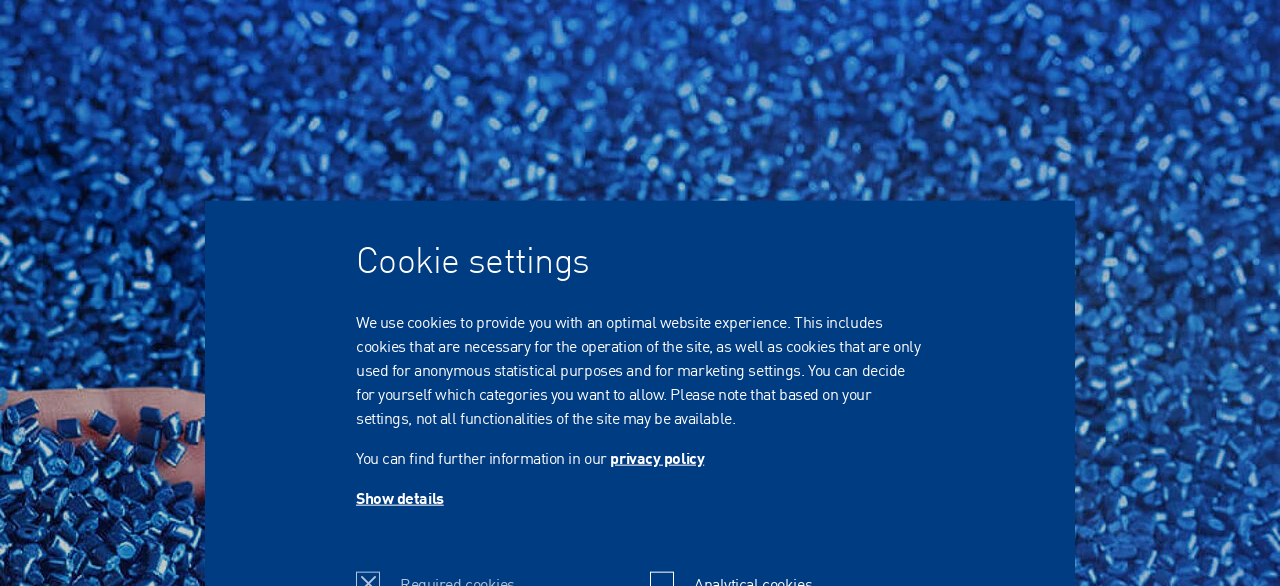What is provided for users who want to learn more about the site's data usage? Look at the image and give a one-word or short phrase answer.

Link to privacy policy